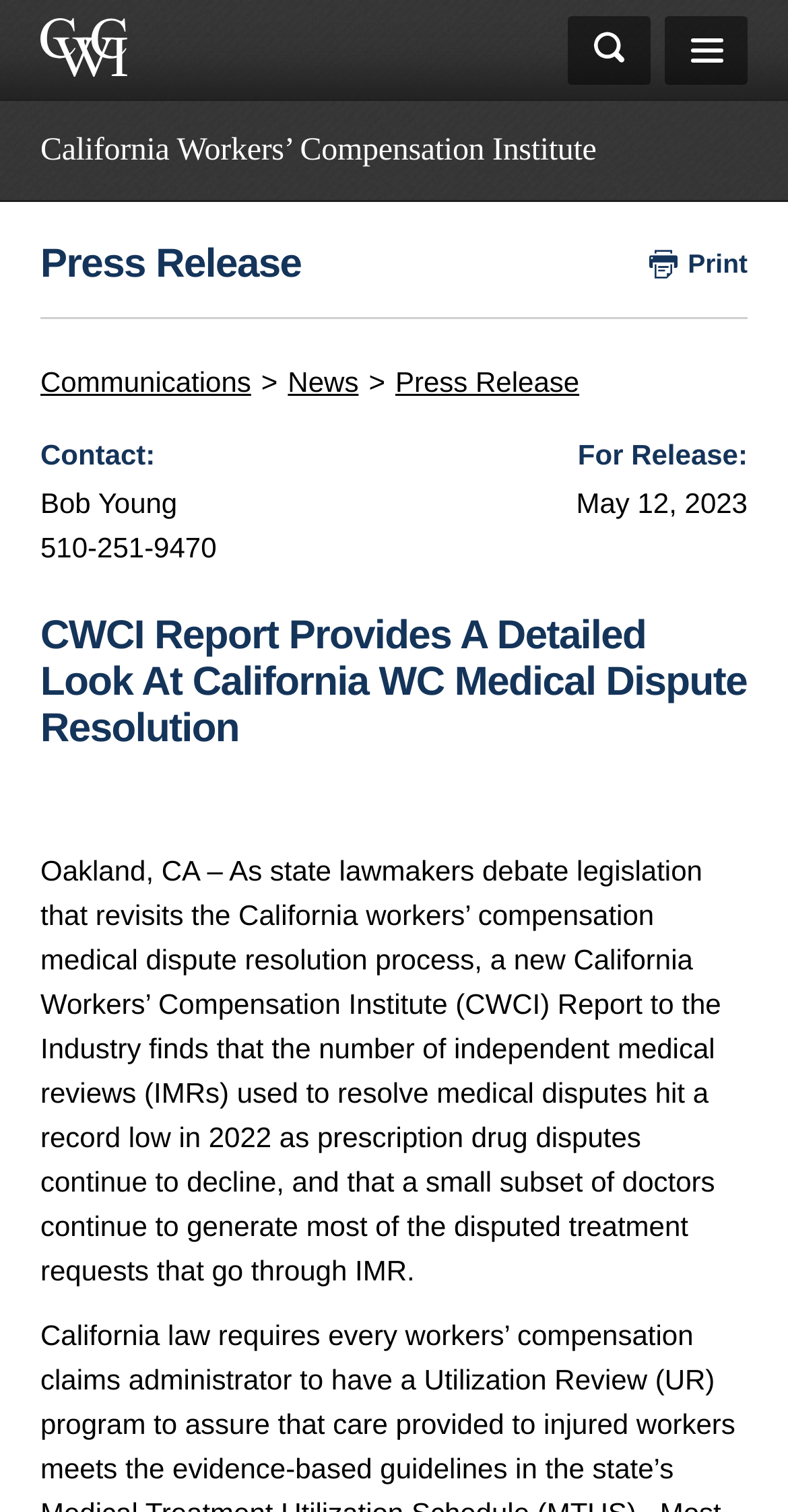Provide the bounding box for the UI element matching this description: "go".

[0.895, 0.067, 1.0, 0.111]